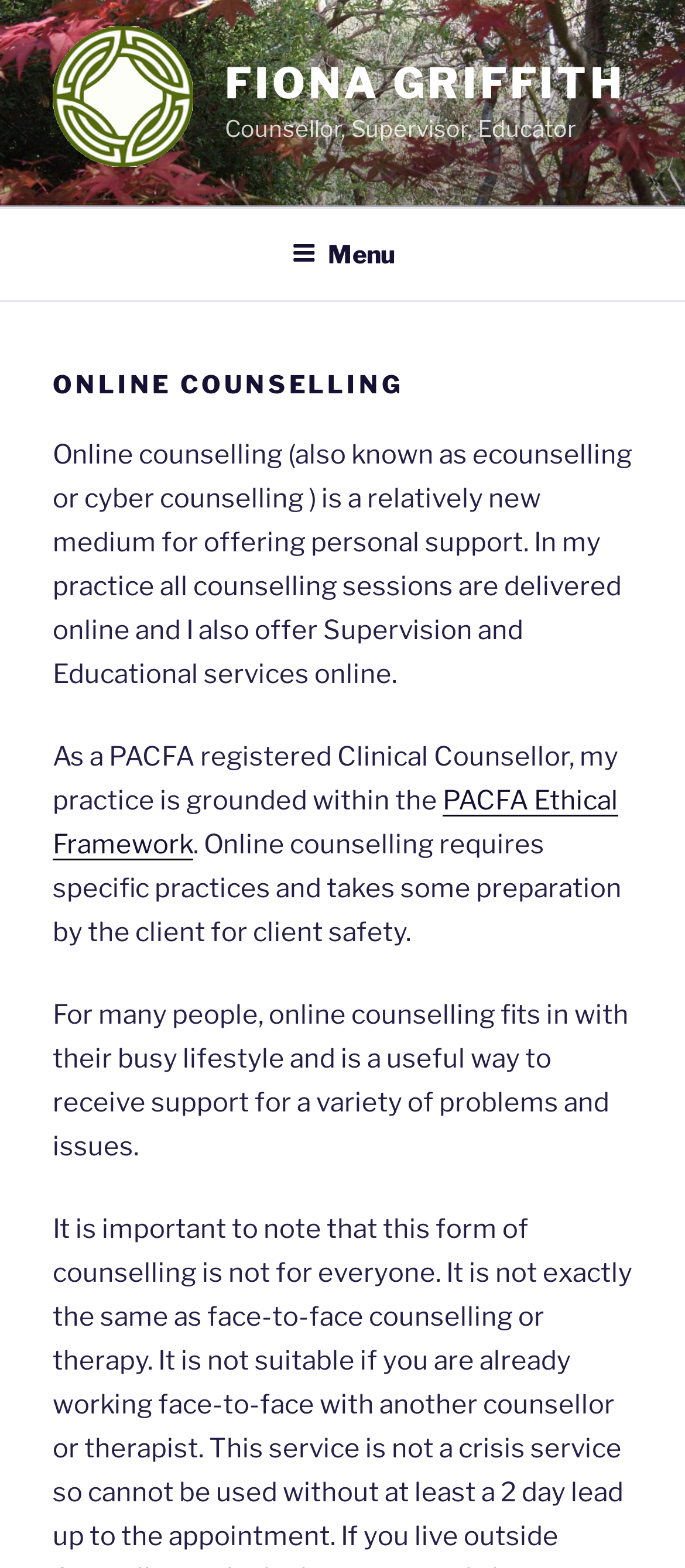What is required for client safety in online counselling?
Relying on the image, give a concise answer in one word or a brief phrase.

Specific practices and preparation